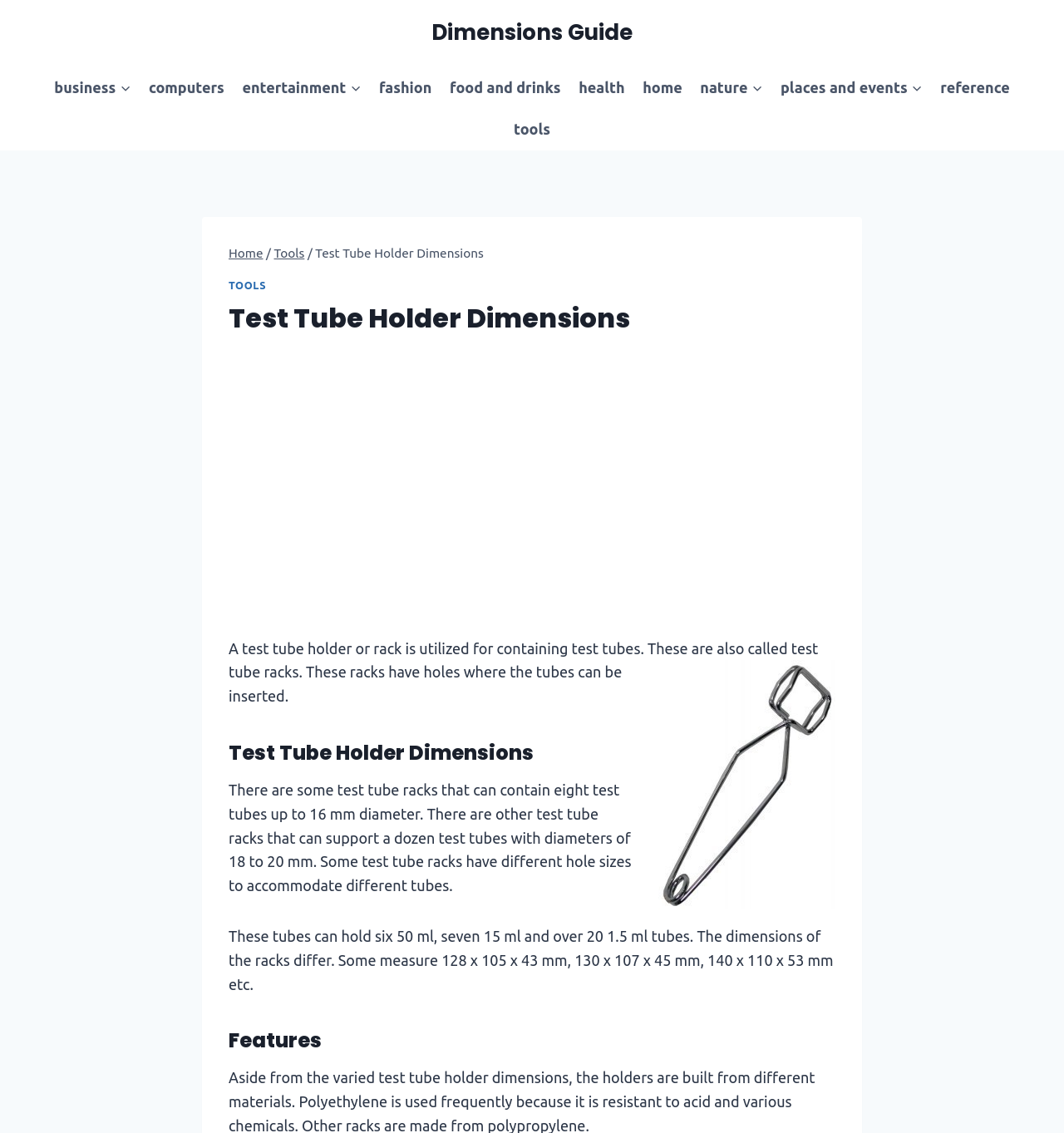Identify the bounding box coordinates of the element to click to follow this instruction: 'Read the previous article'. Ensure the coordinates are four float values between 0 and 1, provided as [left, top, right, bottom].

None